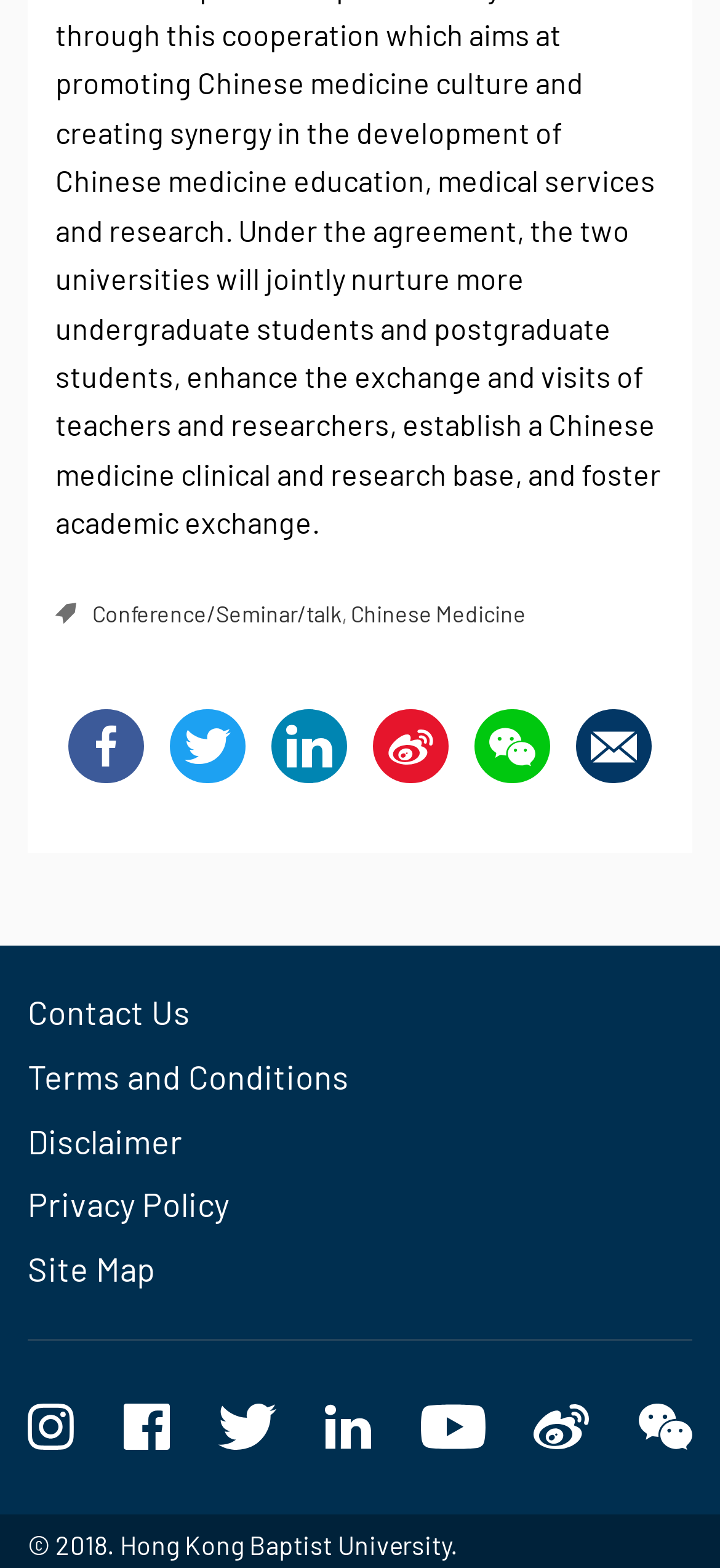Show the bounding box coordinates for the HTML element described as: "Terms and Conditions".

[0.038, 0.673, 0.485, 0.699]